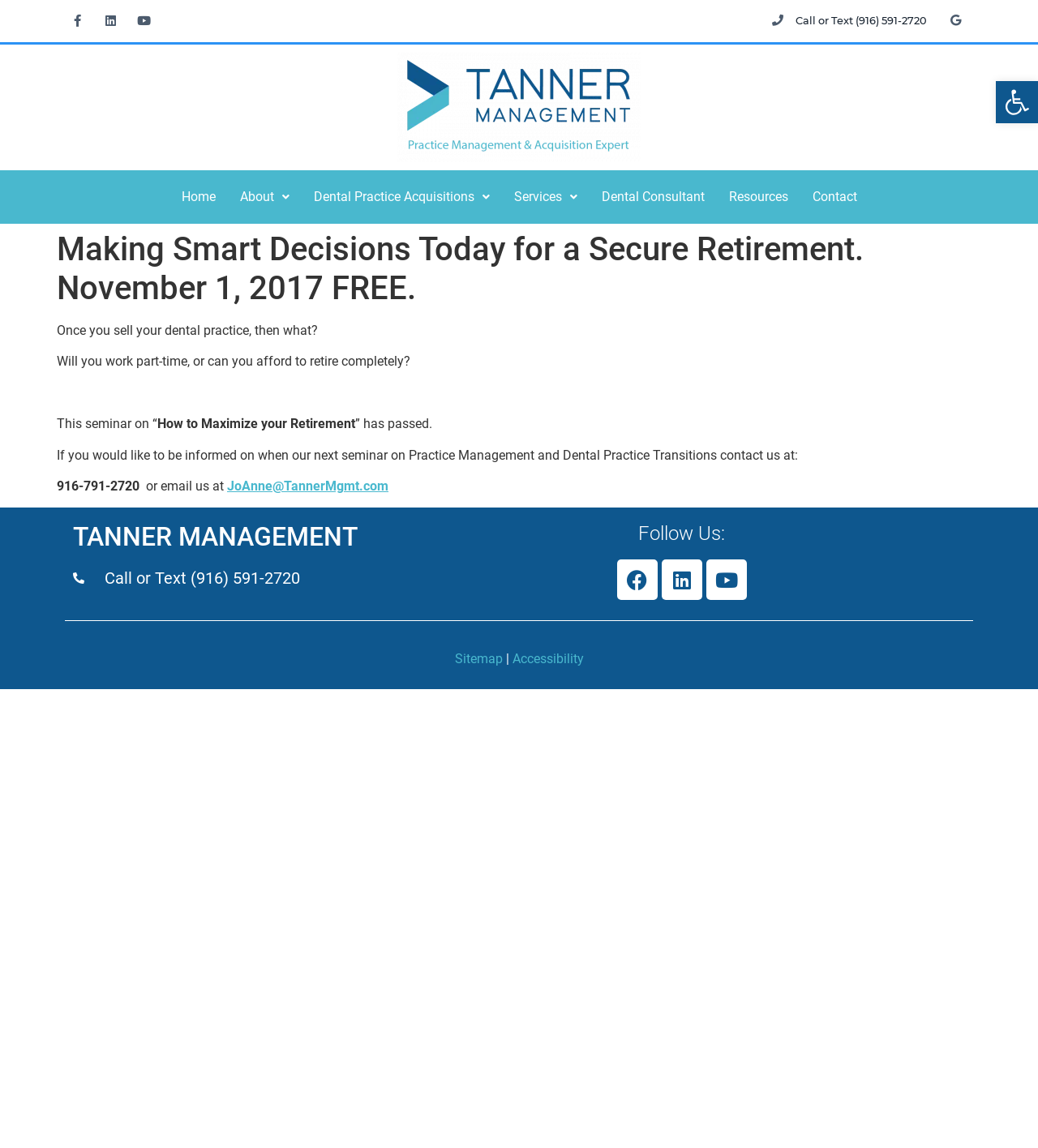How many social media platforms are mentioned on the webpage?
Answer the question using a single word or phrase, according to the image.

3